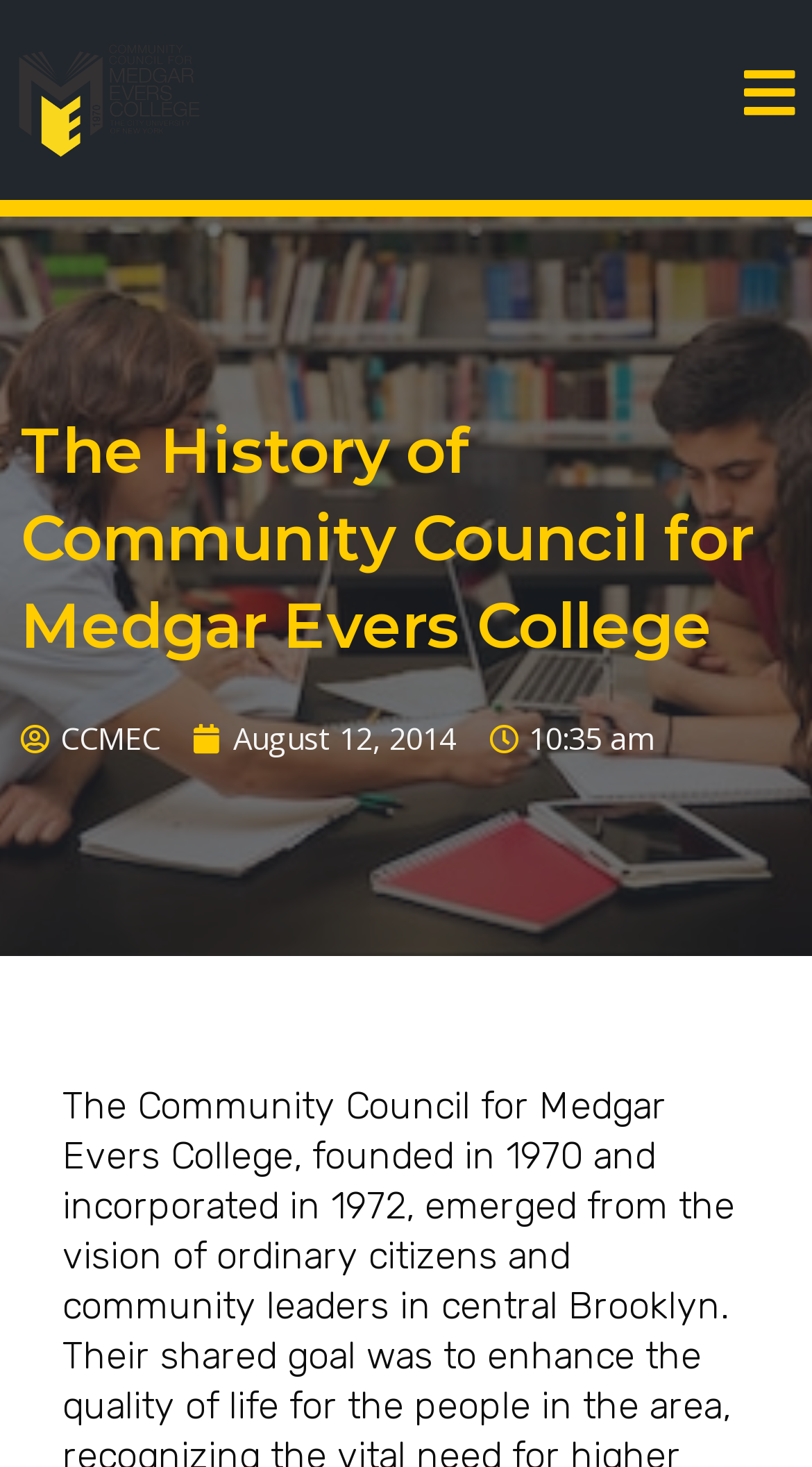Please provide the bounding box coordinates for the UI element as described: "August 12, 2014". The coordinates must be four floats between 0 and 1, represented as [left, top, right, bottom].

[0.238, 0.486, 0.562, 0.52]